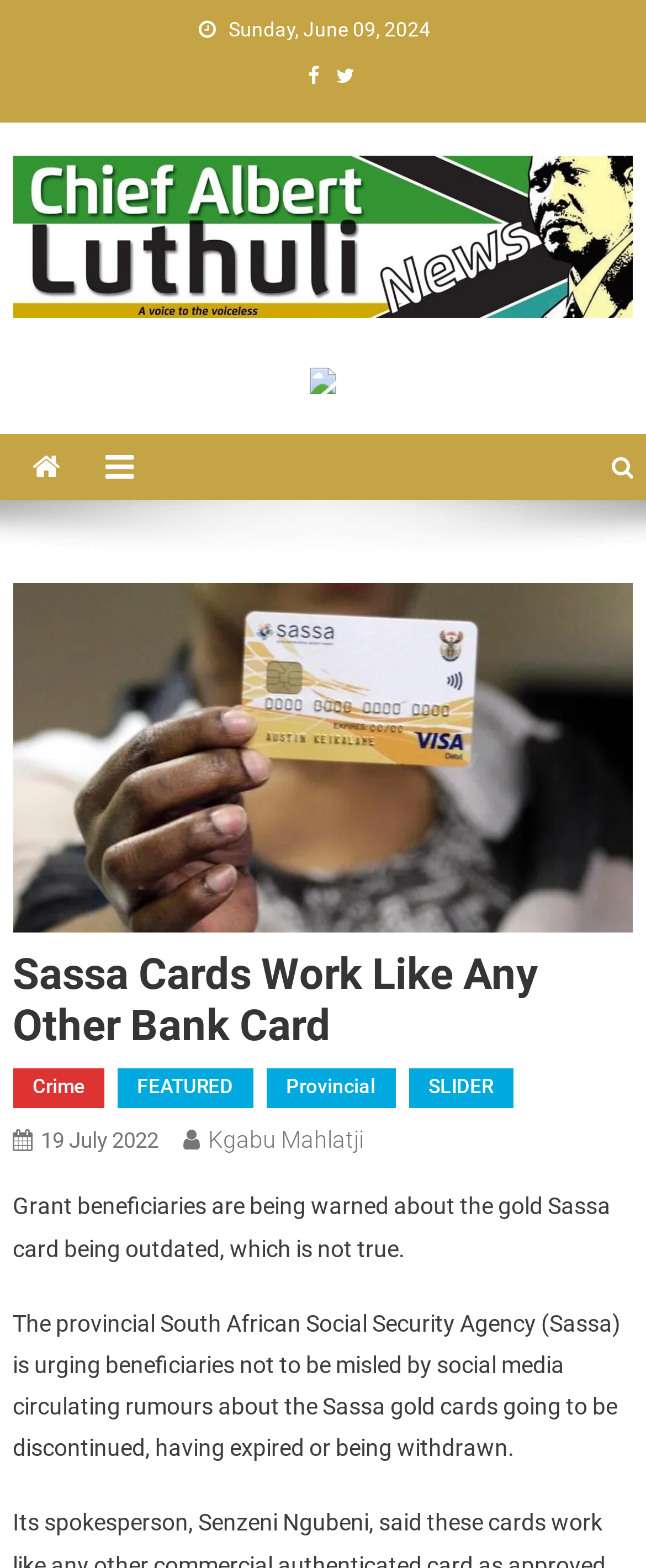Identify the bounding box coordinates of the element that should be clicked to fulfill this task: "Click the SLIDER link". The coordinates should be provided as four float numbers between 0 and 1, i.e., [left, top, right, bottom].

[0.633, 0.66, 0.794, 0.685]